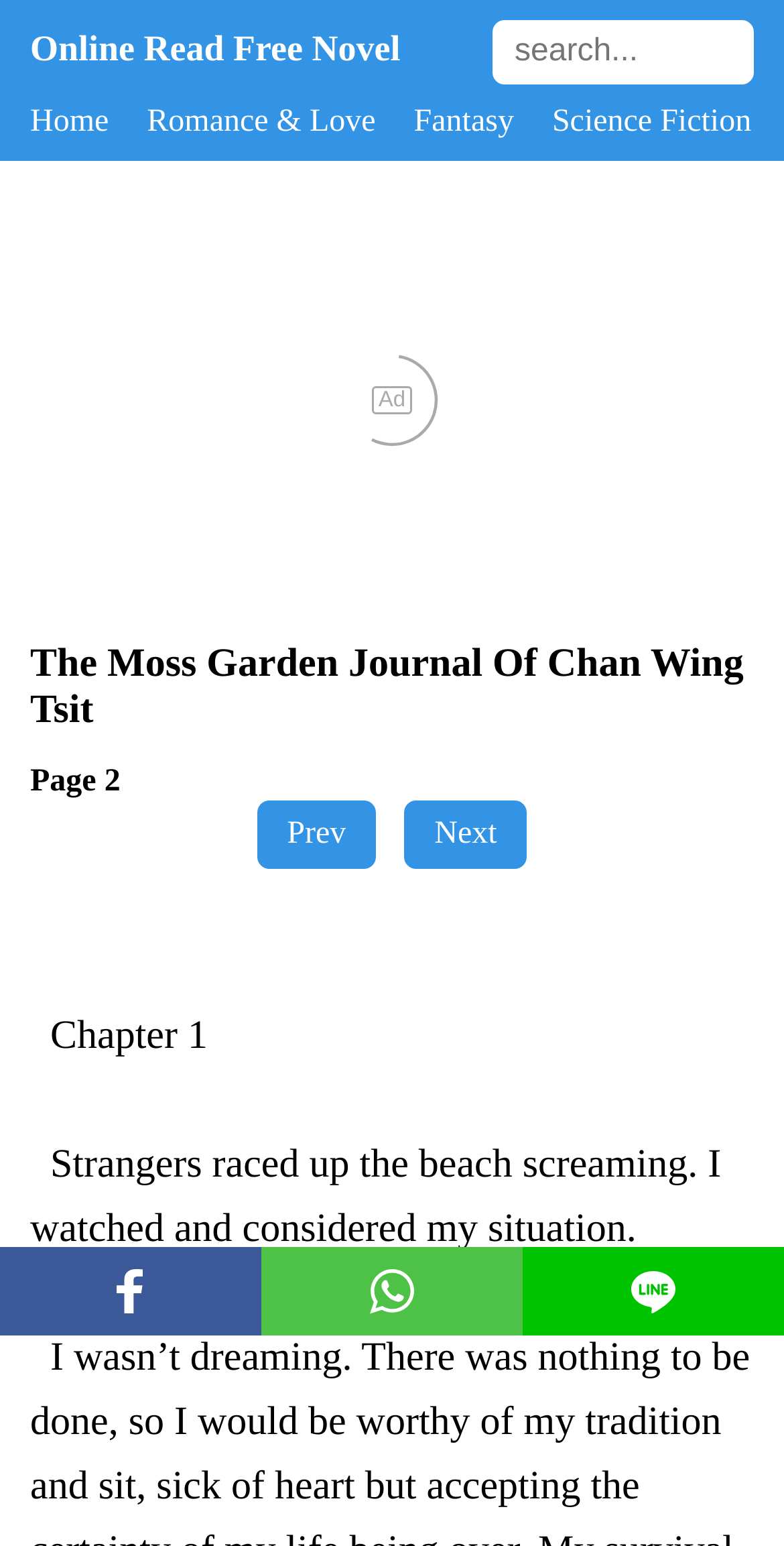Locate the bounding box coordinates of the element that should be clicked to fulfill the instruction: "Share by facebook".

[0.0, 0.807, 0.333, 0.864]